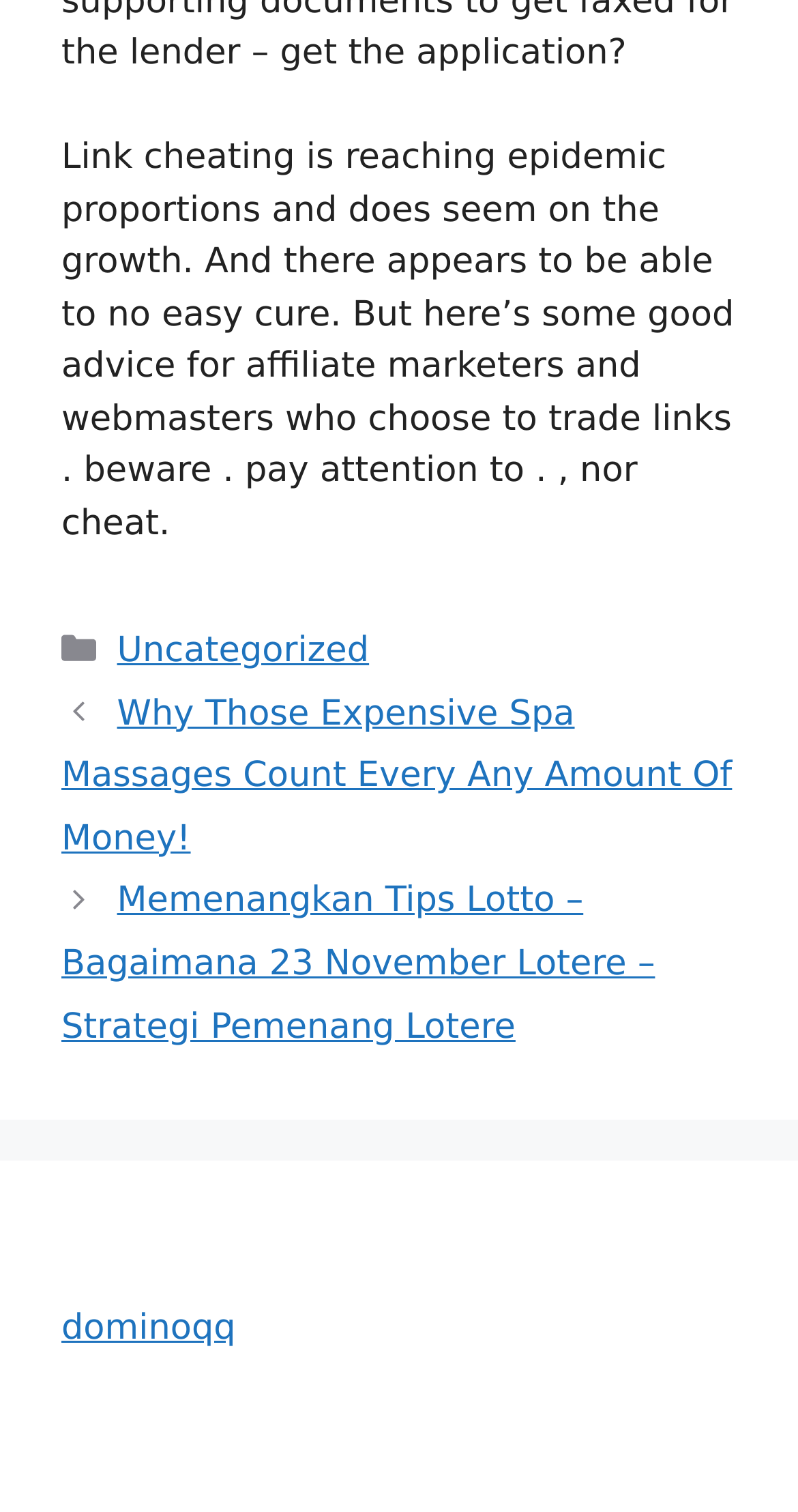Please respond in a single word or phrase: 
What is the text above the footer section?

Link cheating...